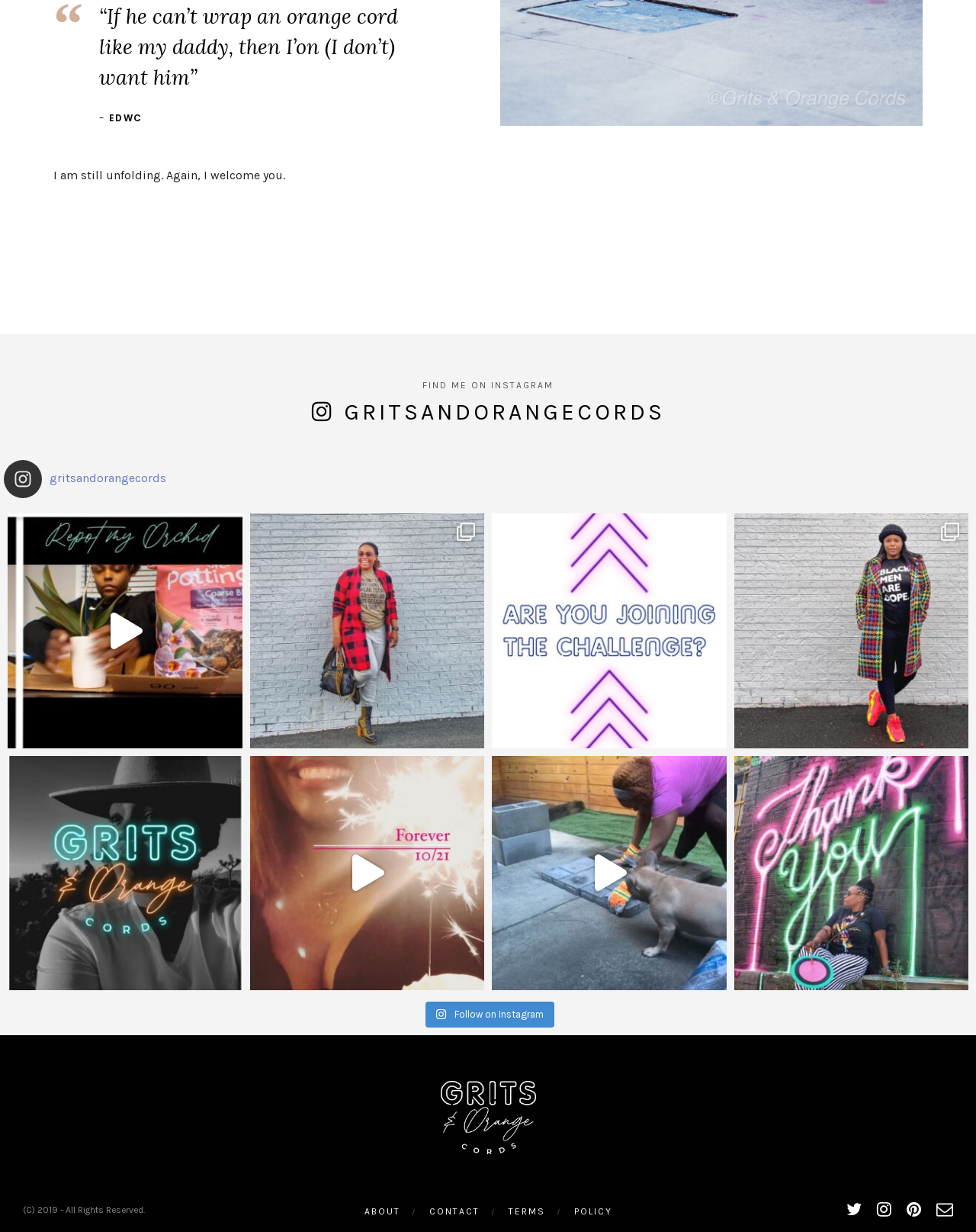What is the function of the 'Follow on Instagram' link?
Please provide a detailed and comprehensive answer to the question.

I inferred the function by looking at the text and location of the 'Follow on Instagram' link, which suggests that it allows users to follow the Instagram account.